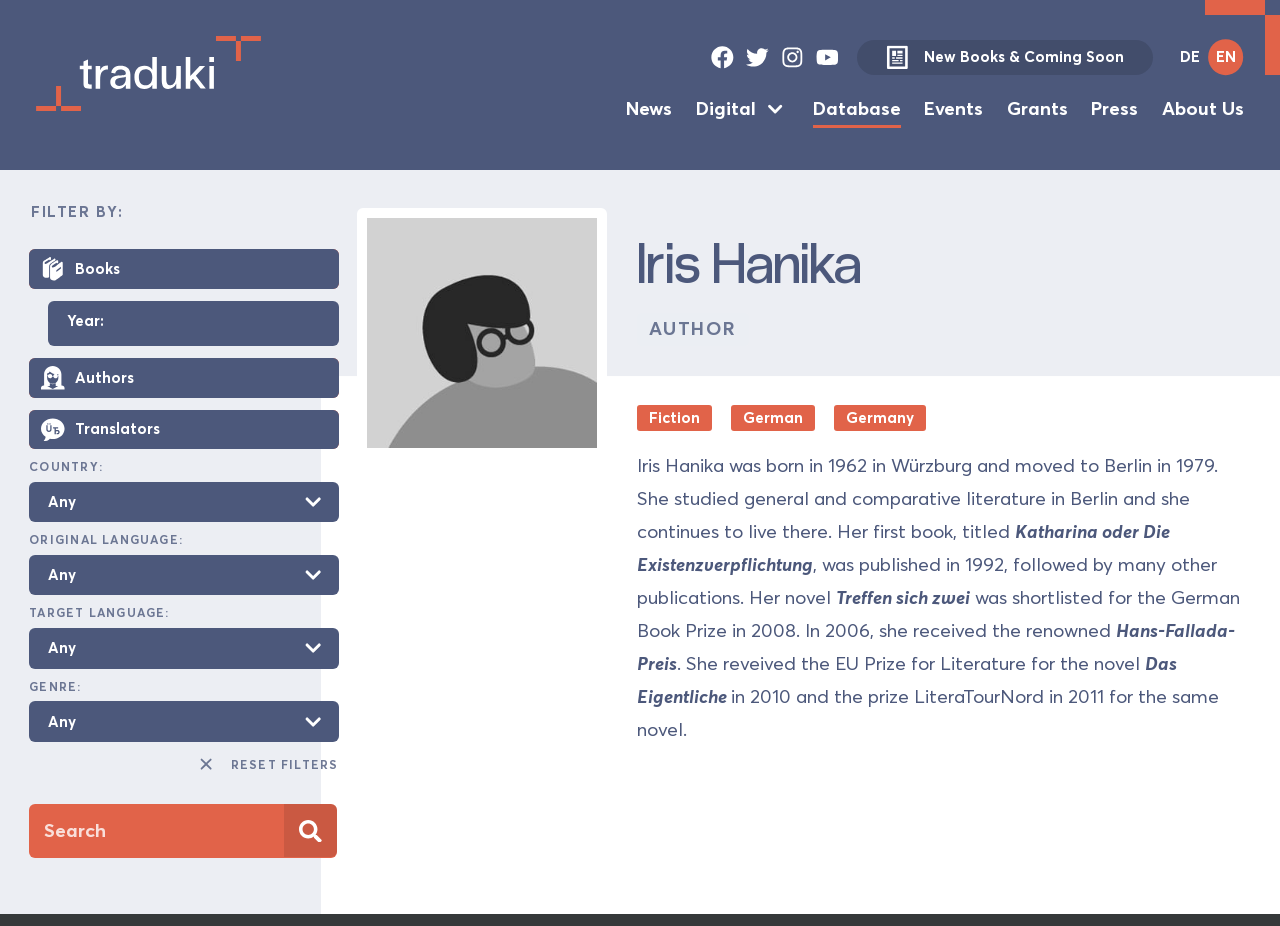Locate the bounding box coordinates of the element's region that should be clicked to carry out the following instruction: "Click the 'AUTHOR' link". The coordinates need to be four float numbers between 0 and 1, i.e., [left, top, right, bottom].

[0.497, 0.338, 0.585, 0.374]